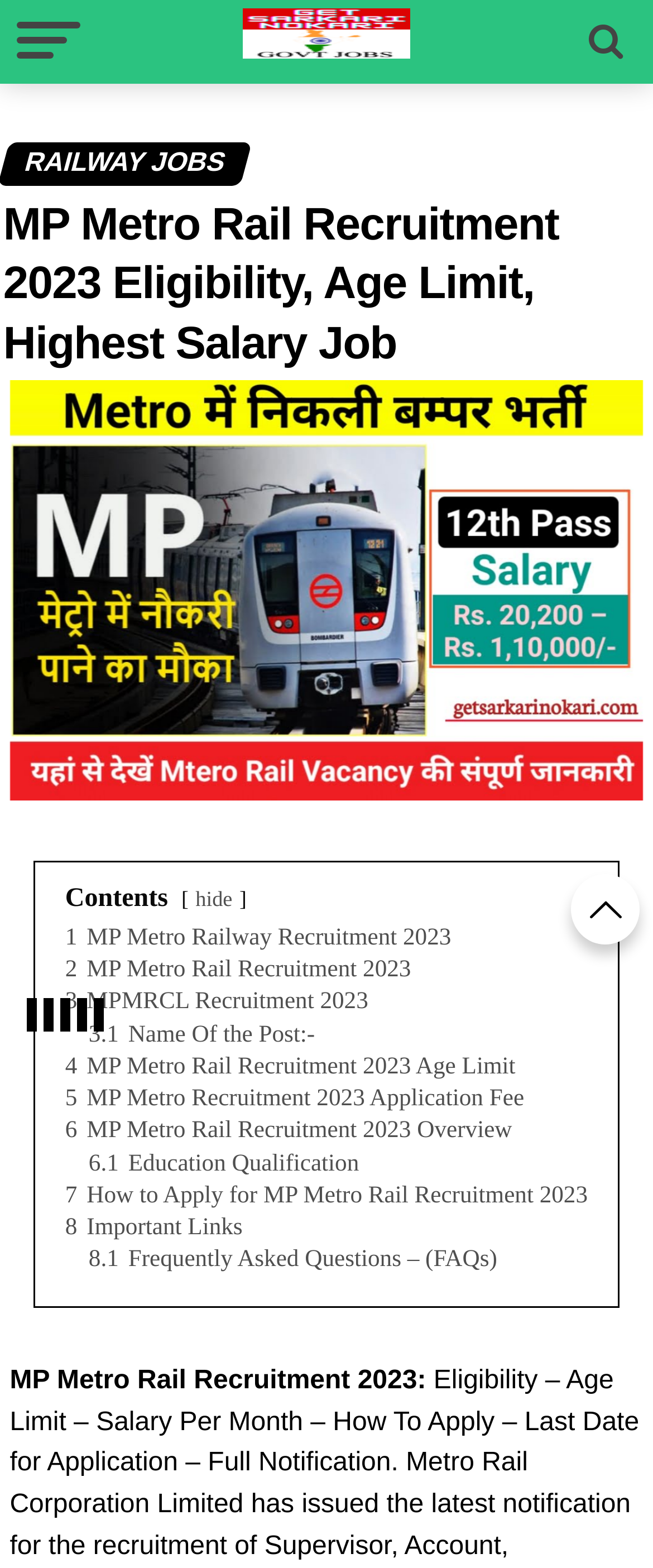Please answer the following question using a single word or phrase: 
How many links are there under 'Contents'?

8